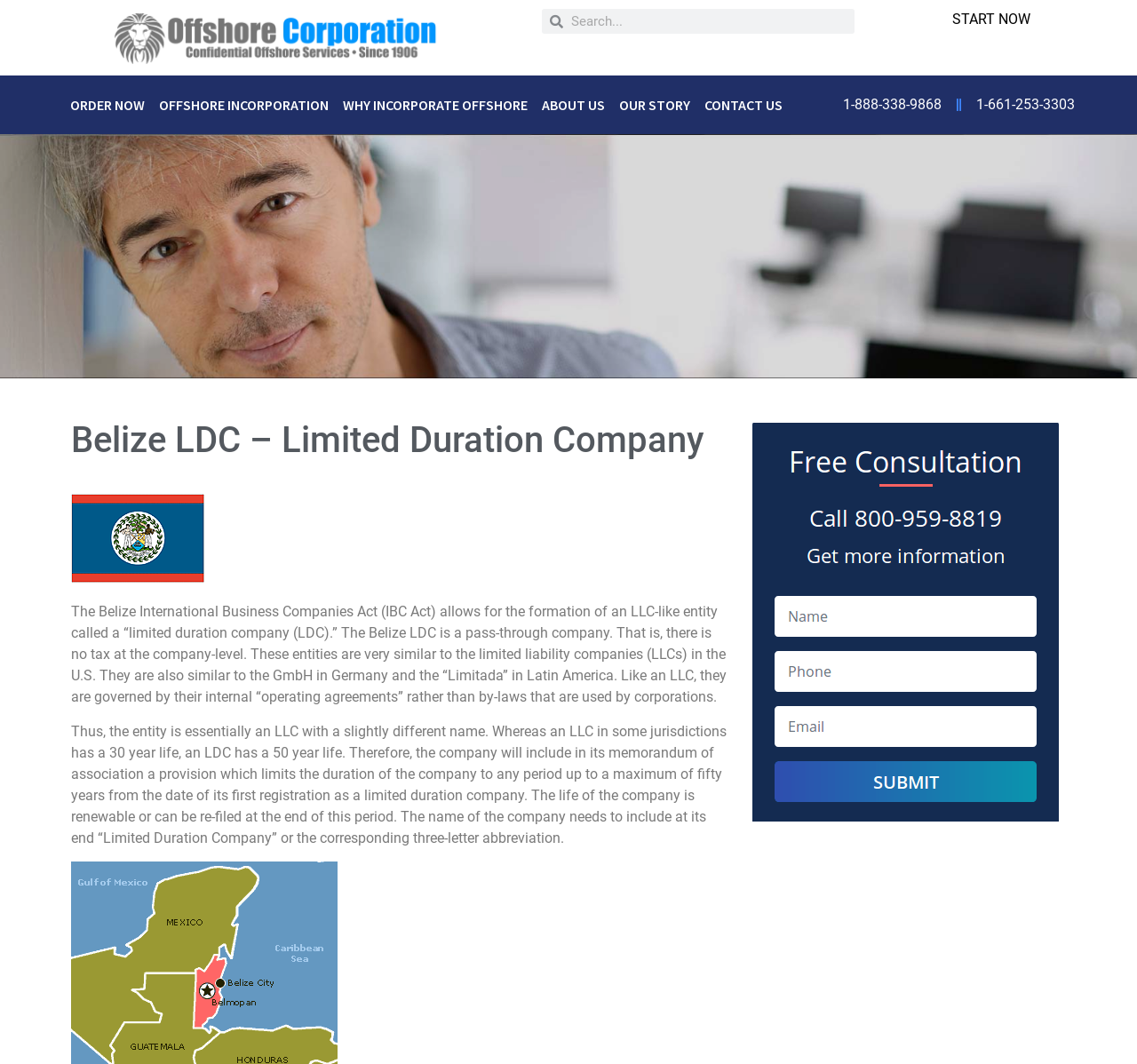How long can a Belize LDC last?
With the help of the image, please provide a detailed response to the question.

Based on the StaticText element at coordinates [0.062, 0.679, 0.639, 0.795], a Belize LDC has a life of up to 50 years from the date of its first registration. The life of the company is renewable or can be re-filed at the end of this period.